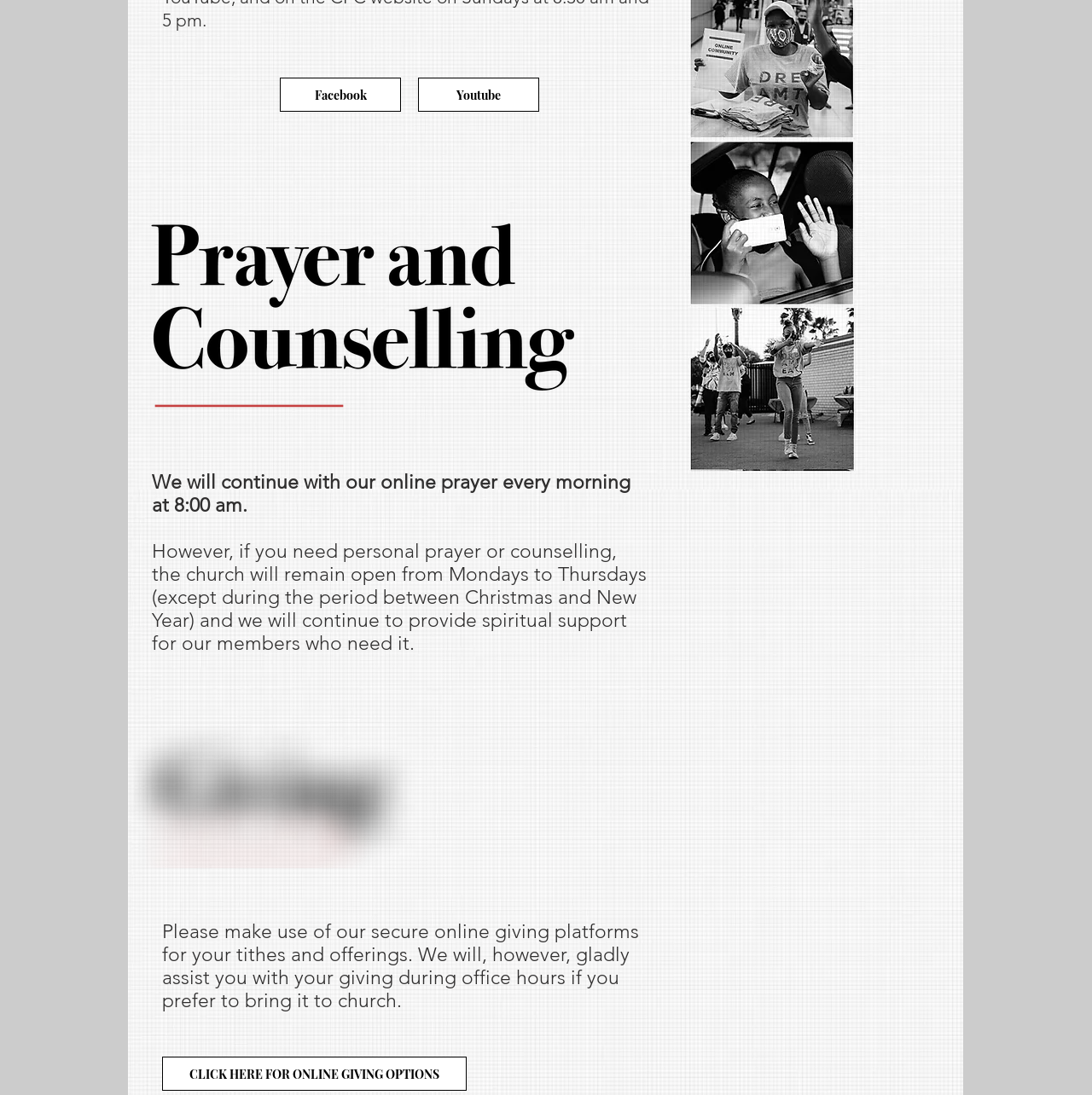Give a one-word or short-phrase answer to the following question: 
How many images are on the webpage?

2